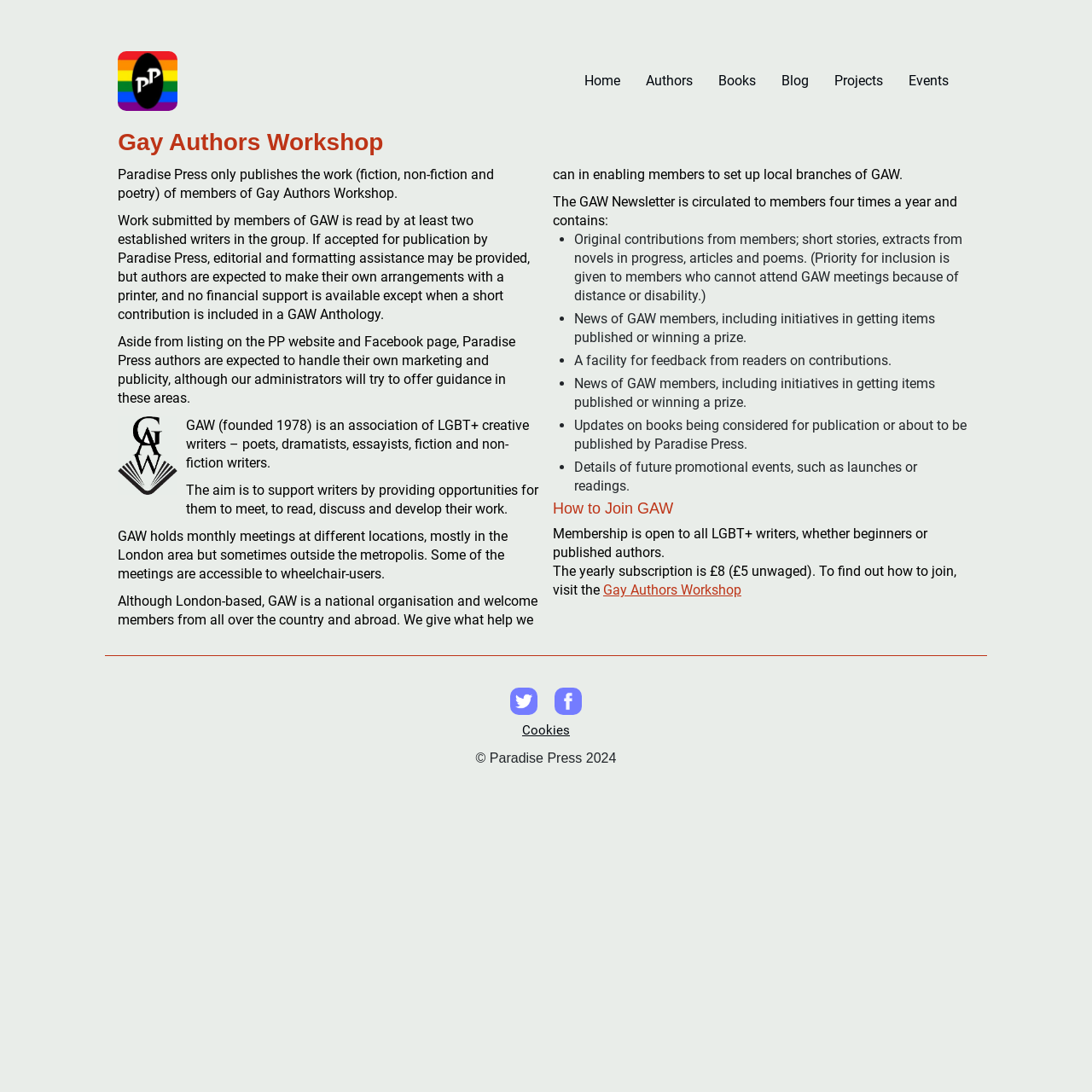Provide the bounding box for the UI element matching this description: "Index".

None